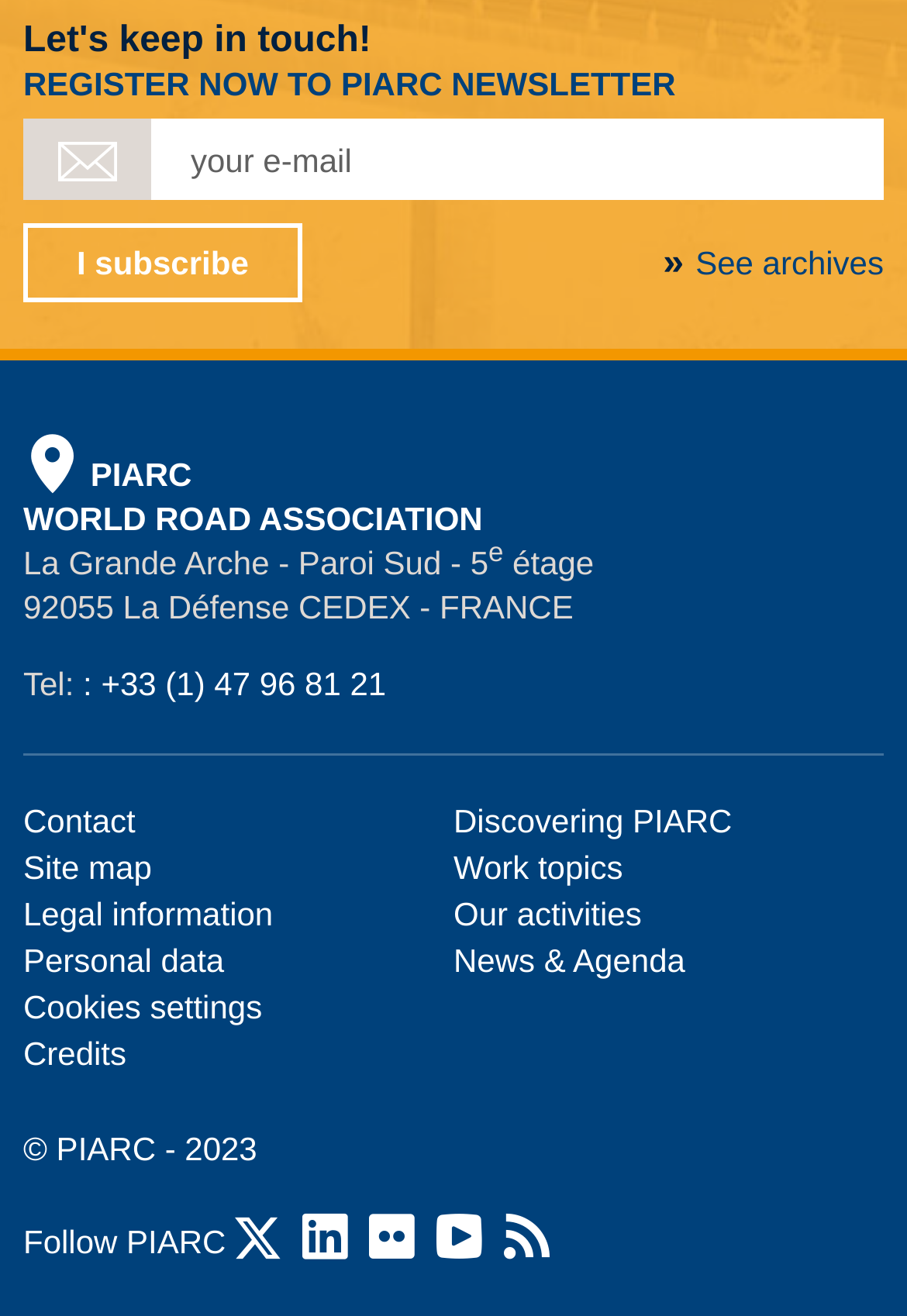Locate the bounding box coordinates of the region to be clicked to comply with the following instruction: "Visit archives". The coordinates must be four float numbers between 0 and 1, in the form [left, top, right, bottom].

[0.731, 0.186, 0.974, 0.214]